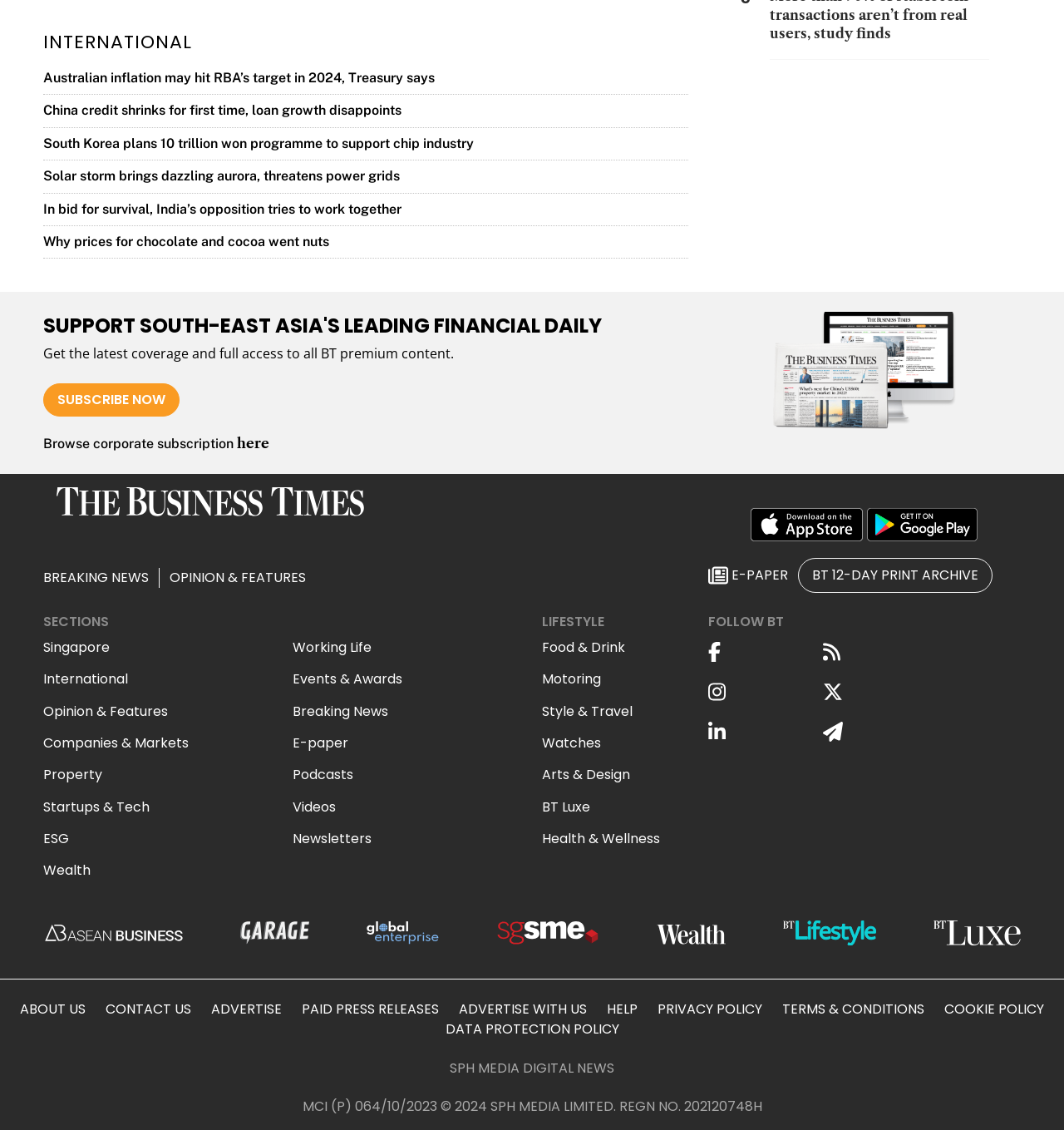Find the bounding box coordinates for the HTML element described as: "Paid Press Releases". The coordinates should consist of four float values between 0 and 1, i.e., [left, top, right, bottom].

[0.274, 0.884, 0.422, 0.901]